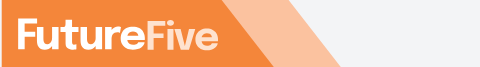Answer the question using only one word or a concise phrase: What is the focus of the FutureFive New Zealand website?

consumer technology news and reviews